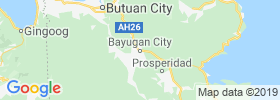What nearby city is mentioned?
Provide a short answer using one word or a brief phrase based on the image.

Butuan City